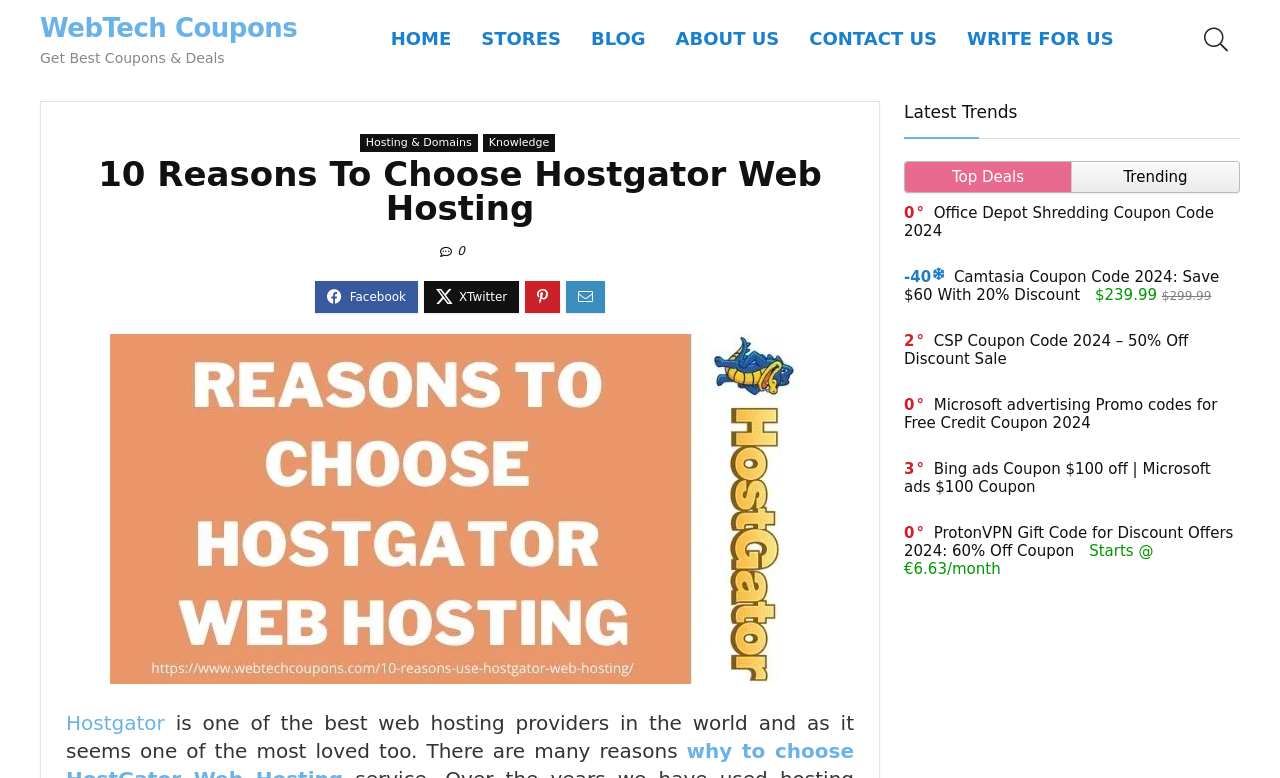Locate the bounding box coordinates of the UI element described by: "Hostgator". The bounding box coordinates should consist of four float numbers between 0 and 1, i.e., [left, top, right, bottom].

[0.052, 0.914, 0.129, 0.944]